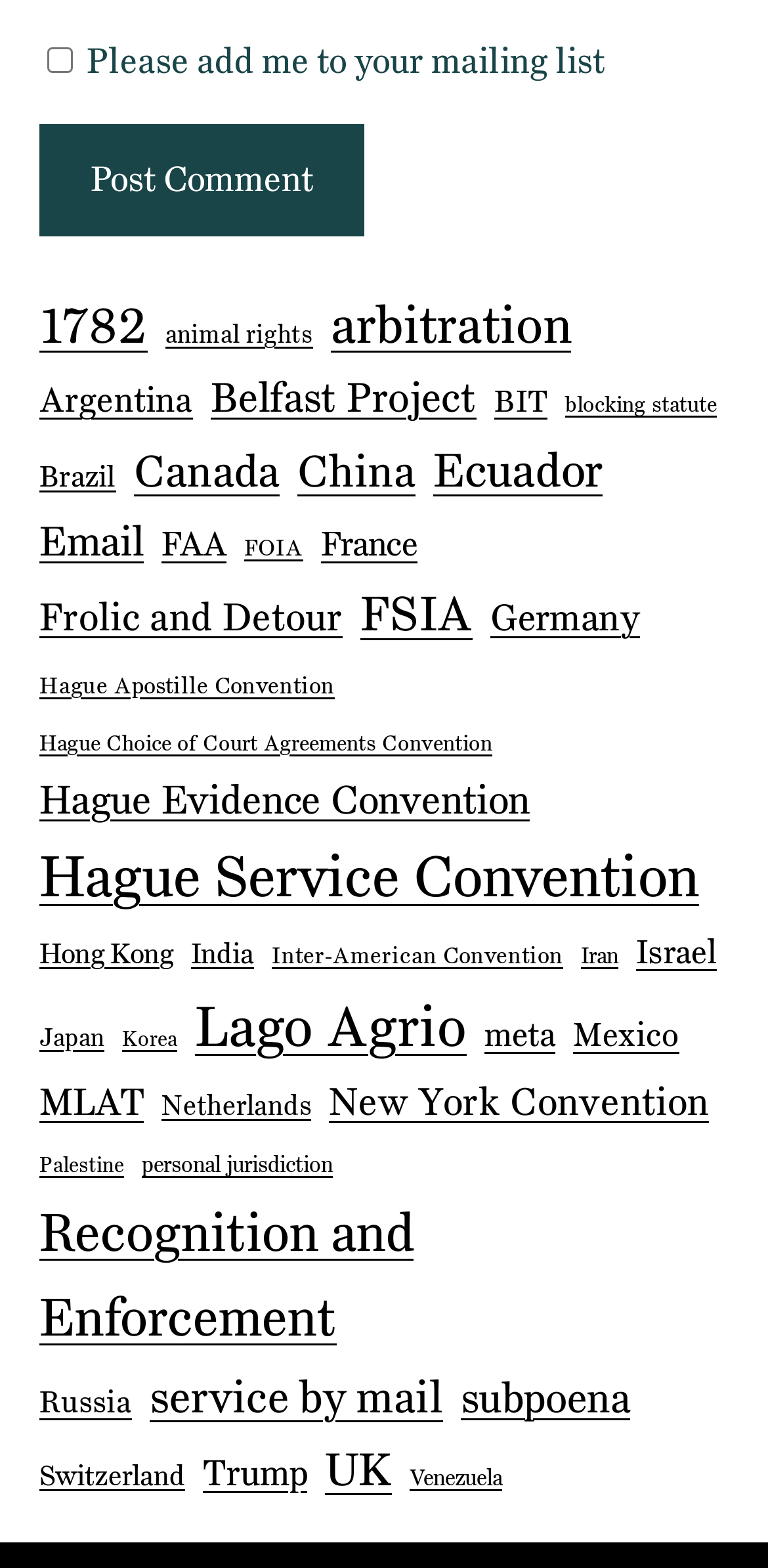What is the topic of the link with the most items?
Based on the visual, give a brief answer using one word or a short phrase.

Hague Service Convention